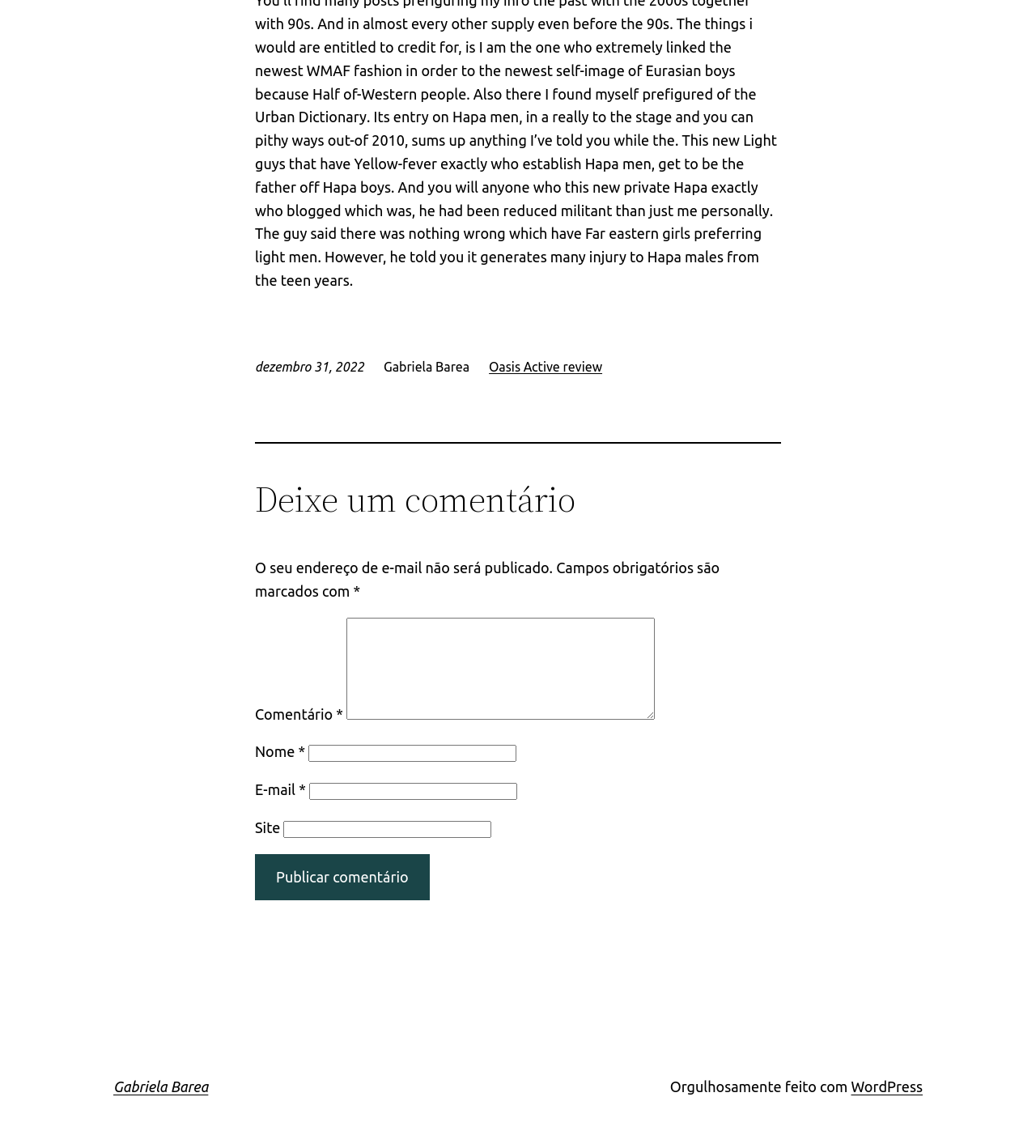Please indicate the bounding box coordinates of the element's region to be clicked to achieve the instruction: "Enter a comment". Provide the coordinates as four float numbers between 0 and 1, i.e., [left, top, right, bottom].

[0.334, 0.538, 0.632, 0.627]